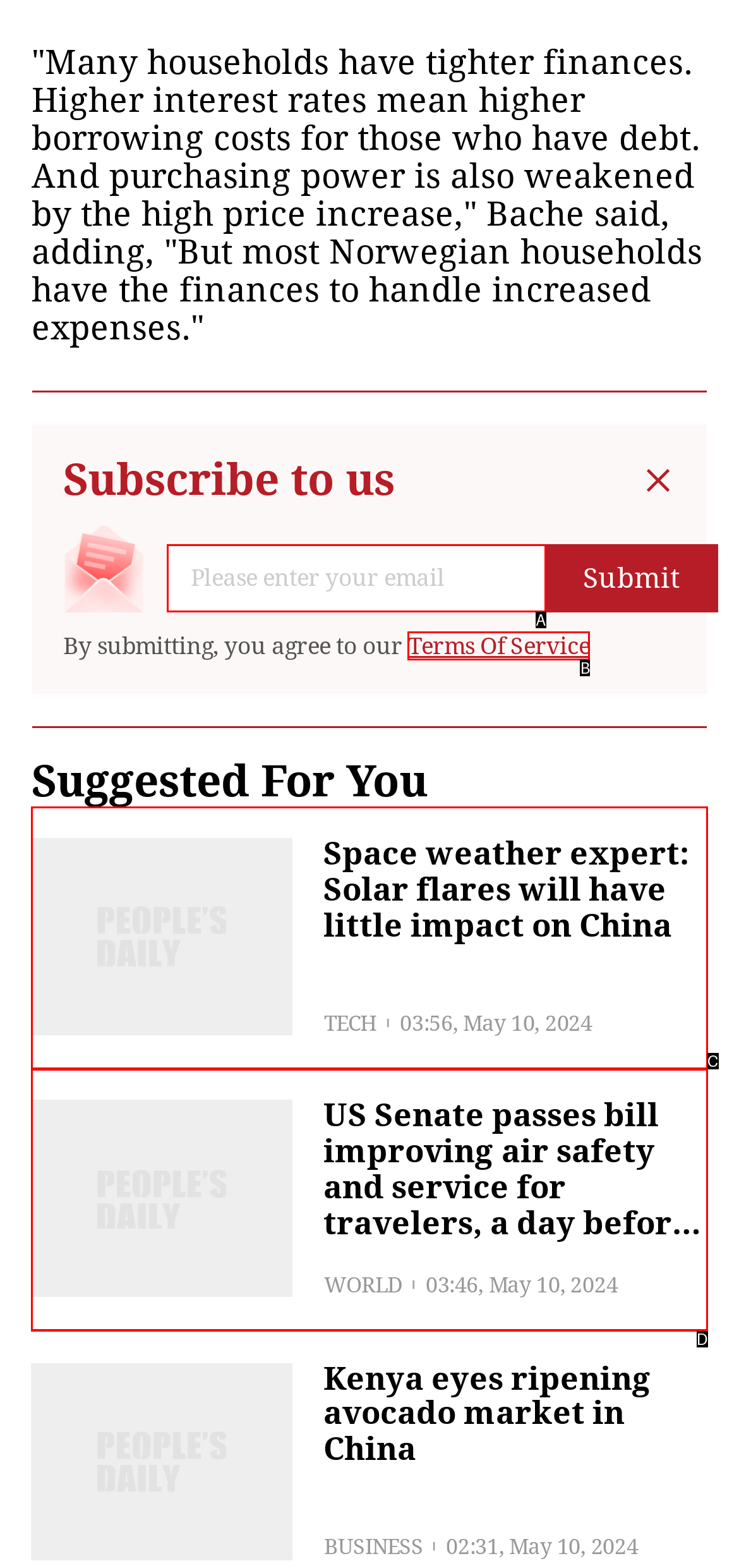Based on the given description: Terms Of Service, determine which HTML element is the best match. Respond with the letter of the chosen option.

B